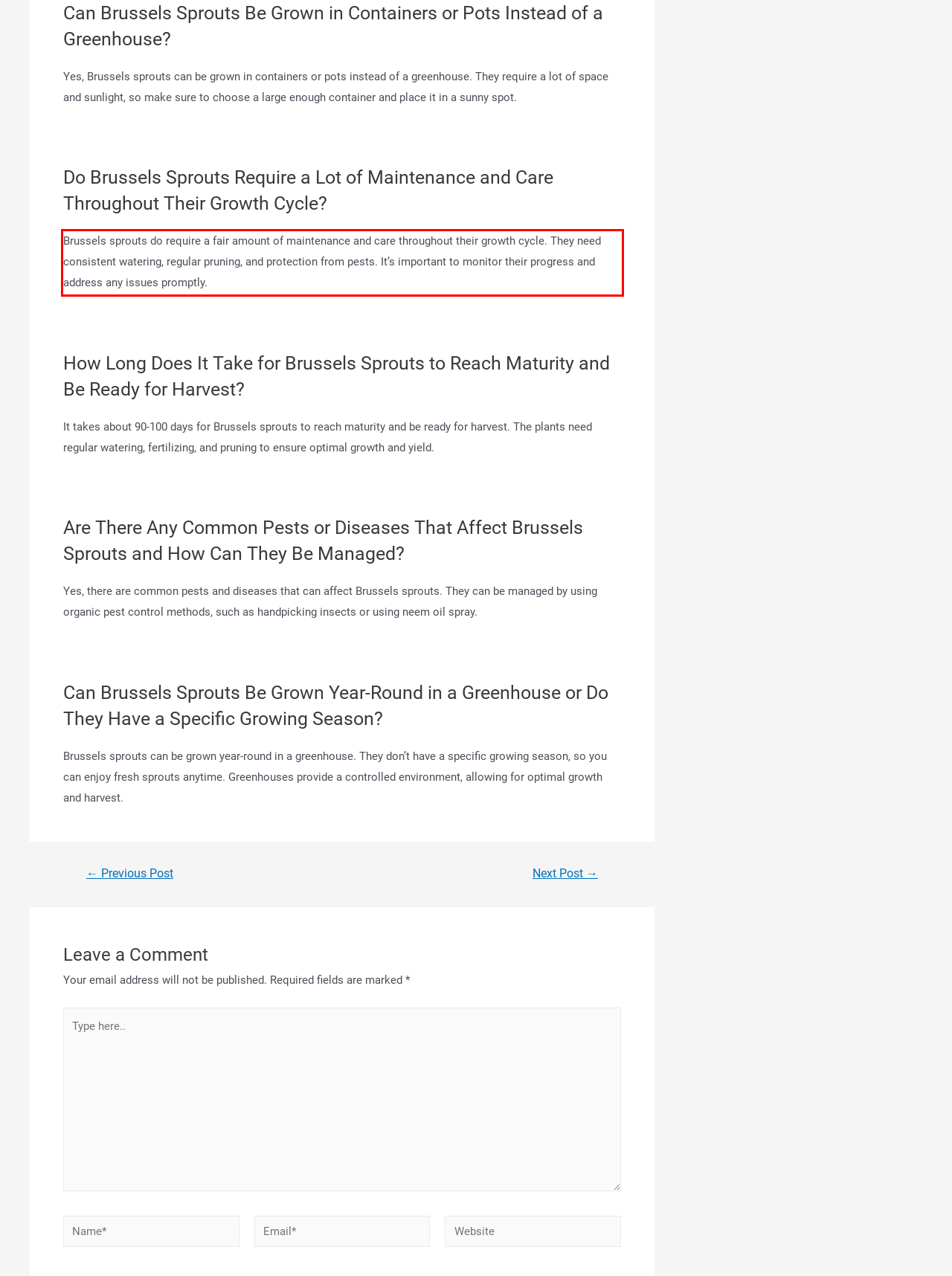The screenshot provided shows a webpage with a red bounding box. Apply OCR to the text within this red bounding box and provide the extracted content.

Brussels sprouts do require a fair amount of maintenance and care throughout their growth cycle. They need consistent watering, regular pruning, and protection from pests. It’s important to monitor their progress and address any issues promptly.